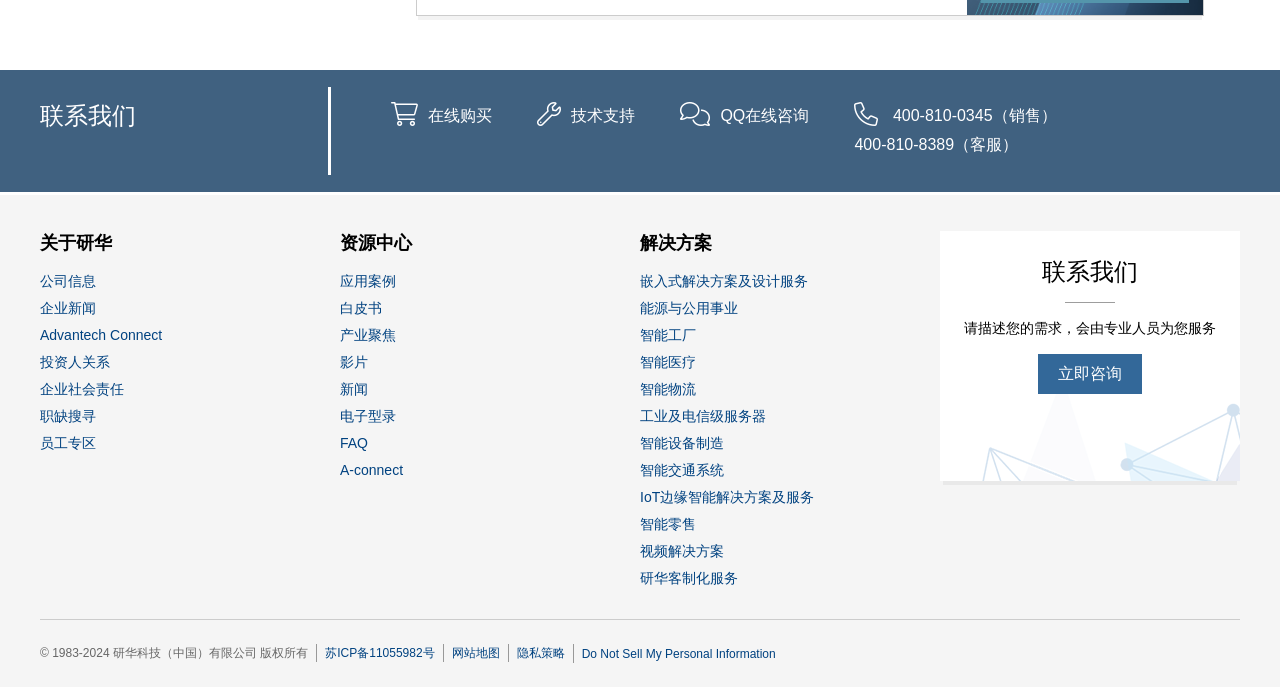Pinpoint the bounding box coordinates of the area that must be clicked to complete this instruction: "Consult customer service".

[0.563, 0.156, 0.632, 0.18]